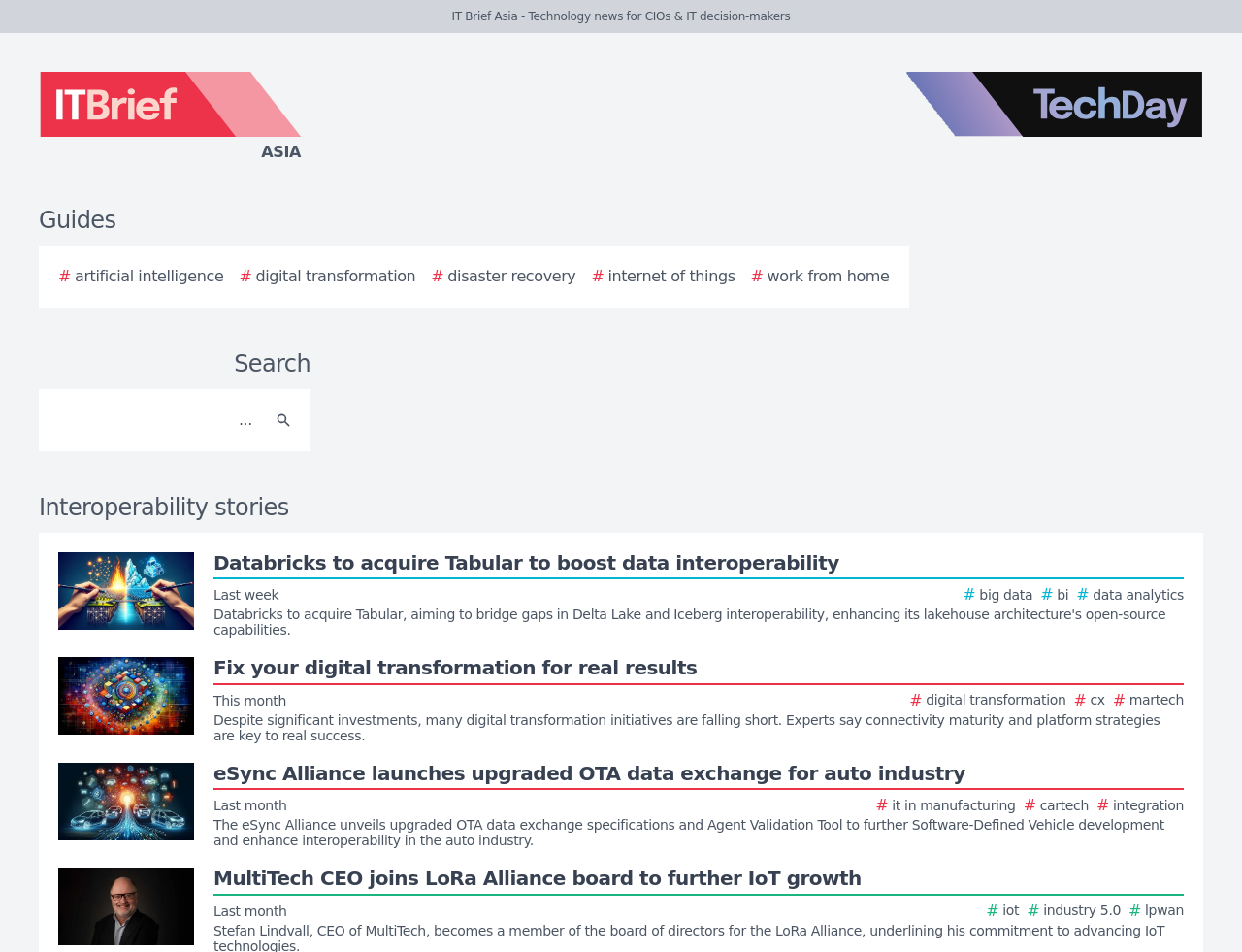Carefully examine the image and provide an in-depth answer to the question: What is the purpose of the textbox?

The purpose of the textbox can be determined by looking at the label next to it, which says 'Search', and the button next to it, which also says 'Search'. This suggests that the textbox is used to input search queries.